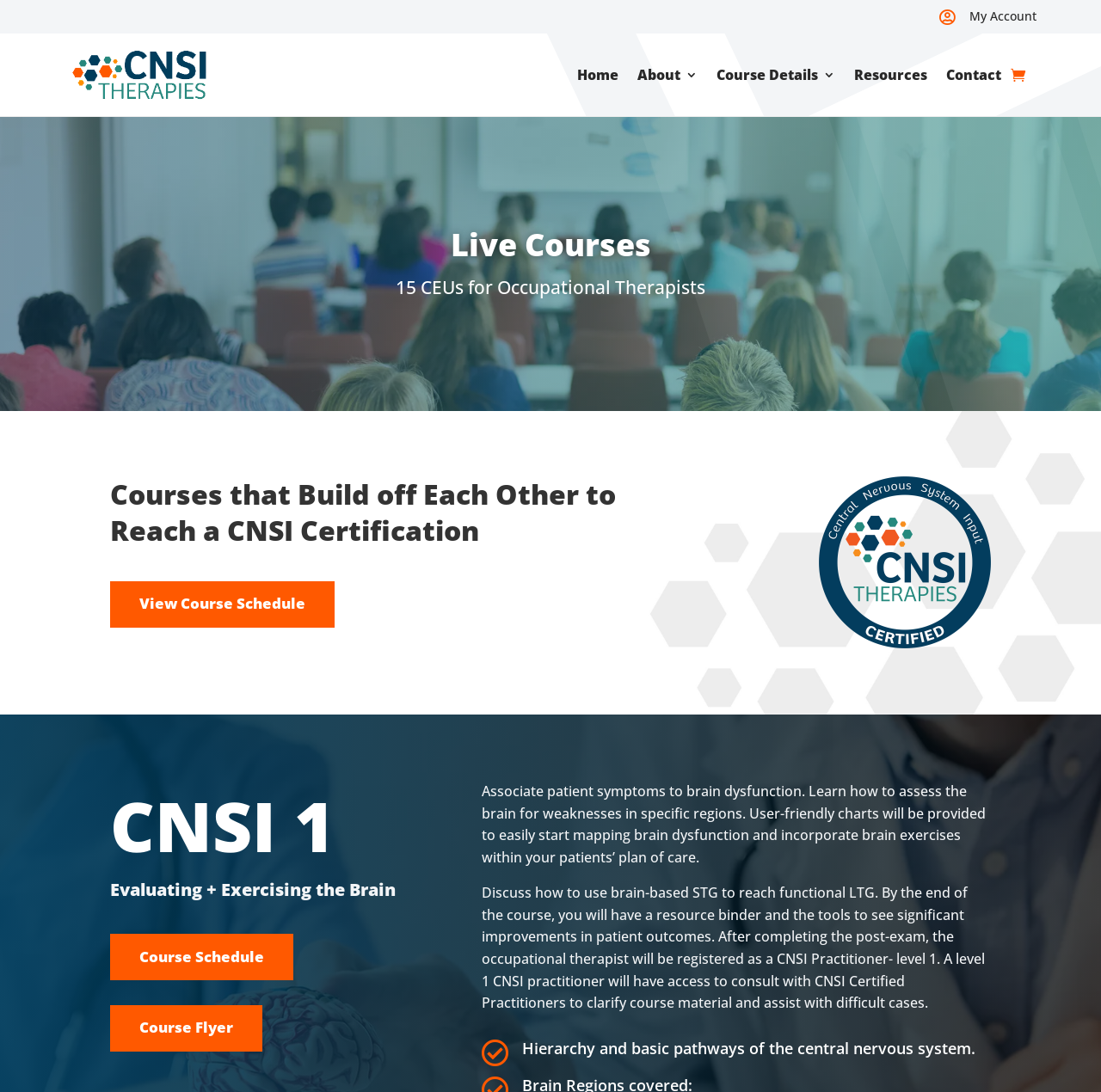Examine the screenshot and answer the question in as much detail as possible: What is the purpose of the CNSI 1 course?

The purpose of the CNSI 1 course is described in the webpage as 'Associate patient symptoms to brain dysfunction. Learn how to assess the brain for weaknesses in specific regions. User-friendly charts will be provided to easily start mapping brain dysfunction and incorporate brain exercises within your patients’ plan of care.' This text is located within a bounding box of [0.438, 0.716, 0.895, 0.793].